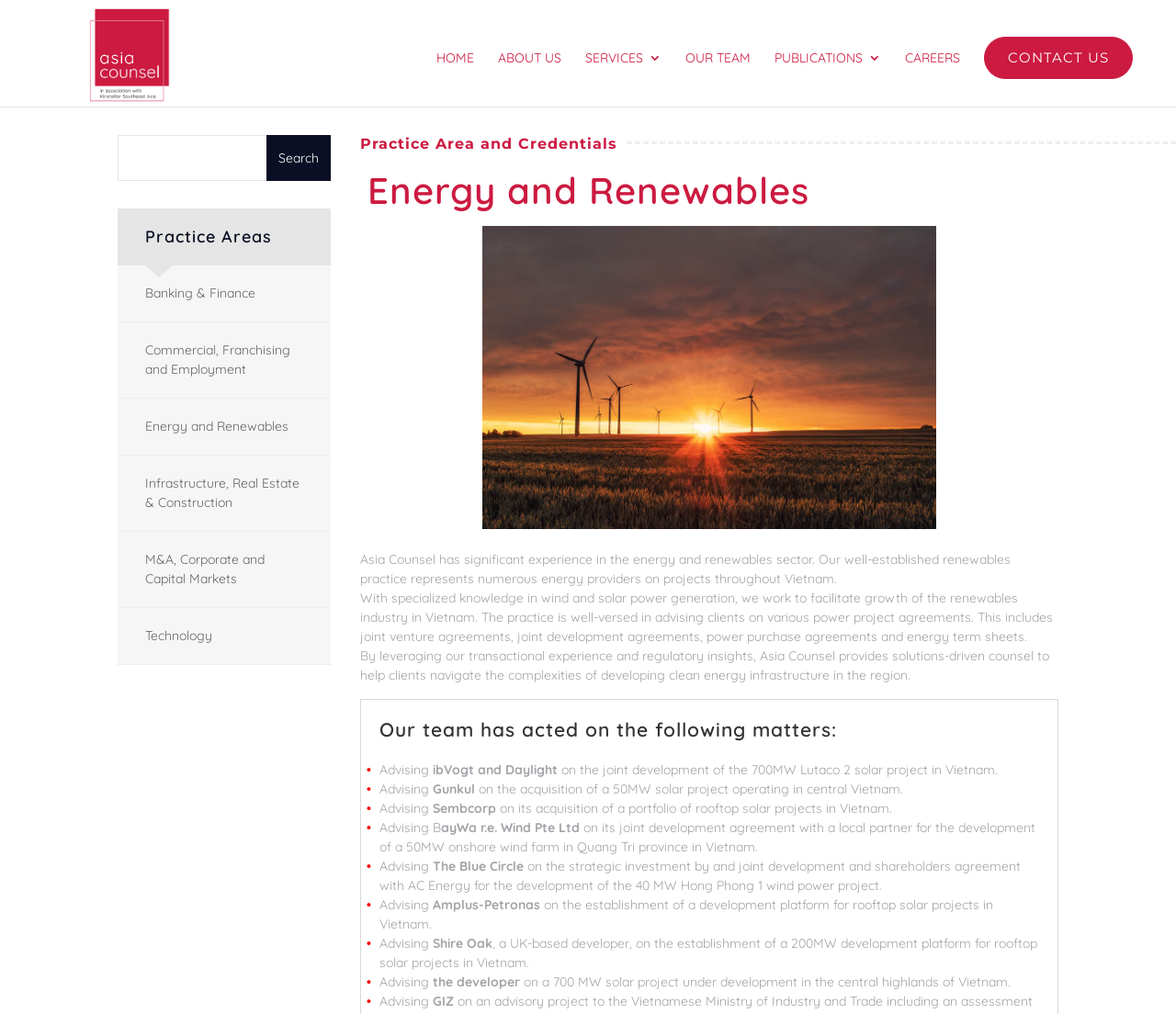Answer this question in one word or a short phrase: What is the company name in the top-left corner?

Asia Counsel